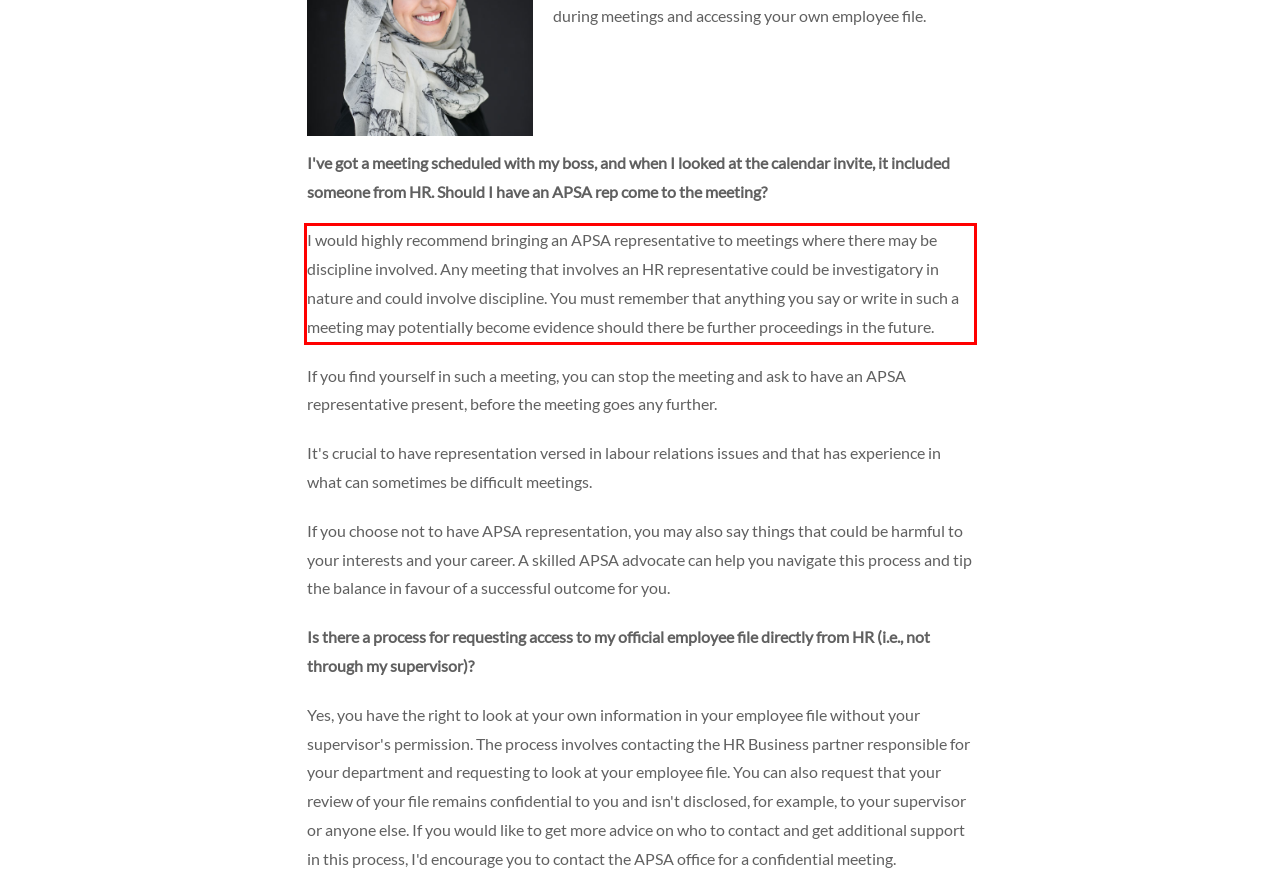Please perform OCR on the text content within the red bounding box that is highlighted in the provided webpage screenshot.

I would highly recommend bringing an APSA representative to meetings where there may be discipline involved. Any meeting that involves an HR representative could be investigatory in nature and could involve discipline. You must remember that anything you say or write in such a meeting may potentially become evidence should there be further proceedings in the future.